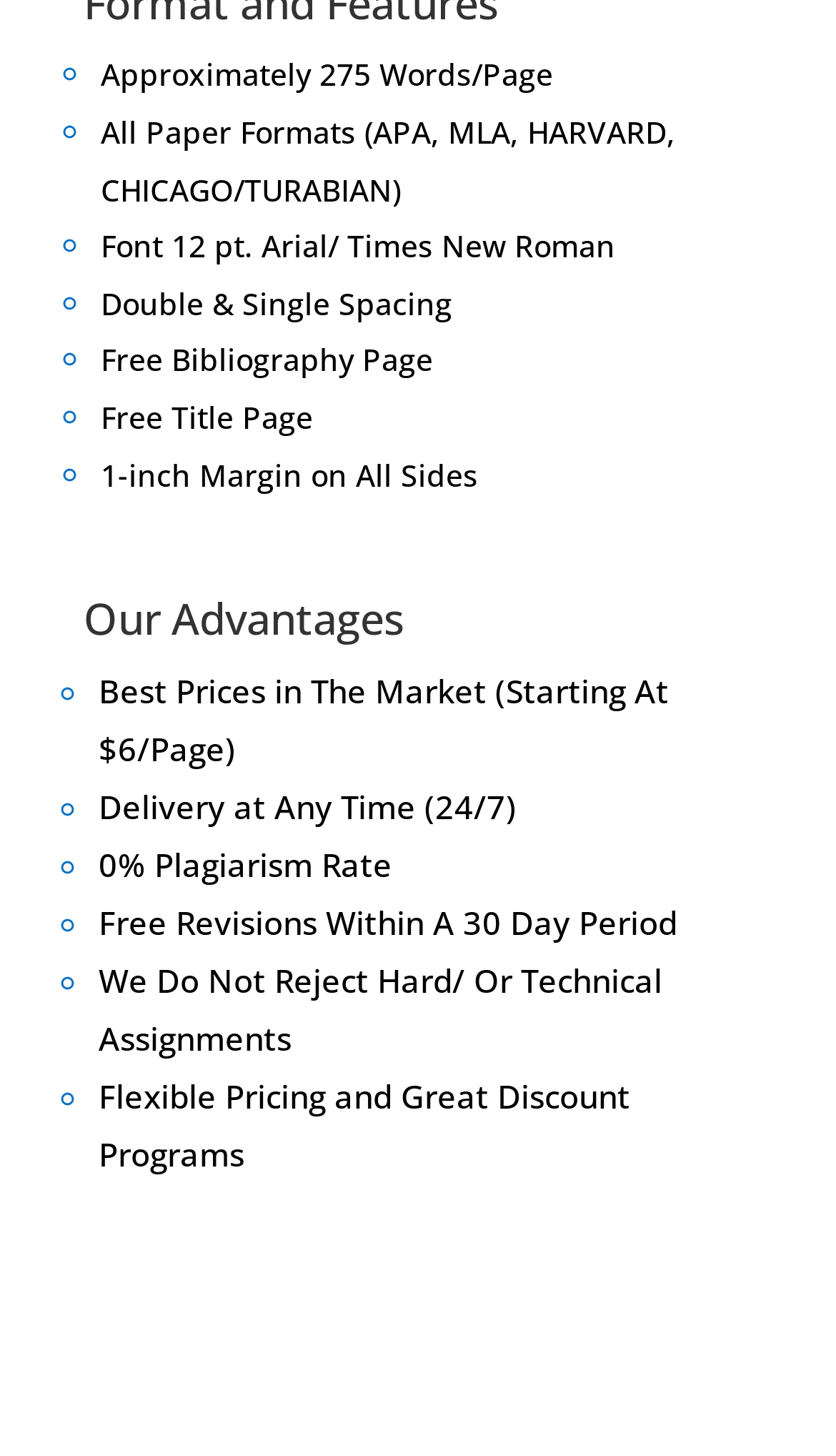Locate the bounding box coordinates of the segment that needs to be clicked to meet this instruction: "Check free bibliography page offer".

[0.121, 0.233, 0.518, 0.261]